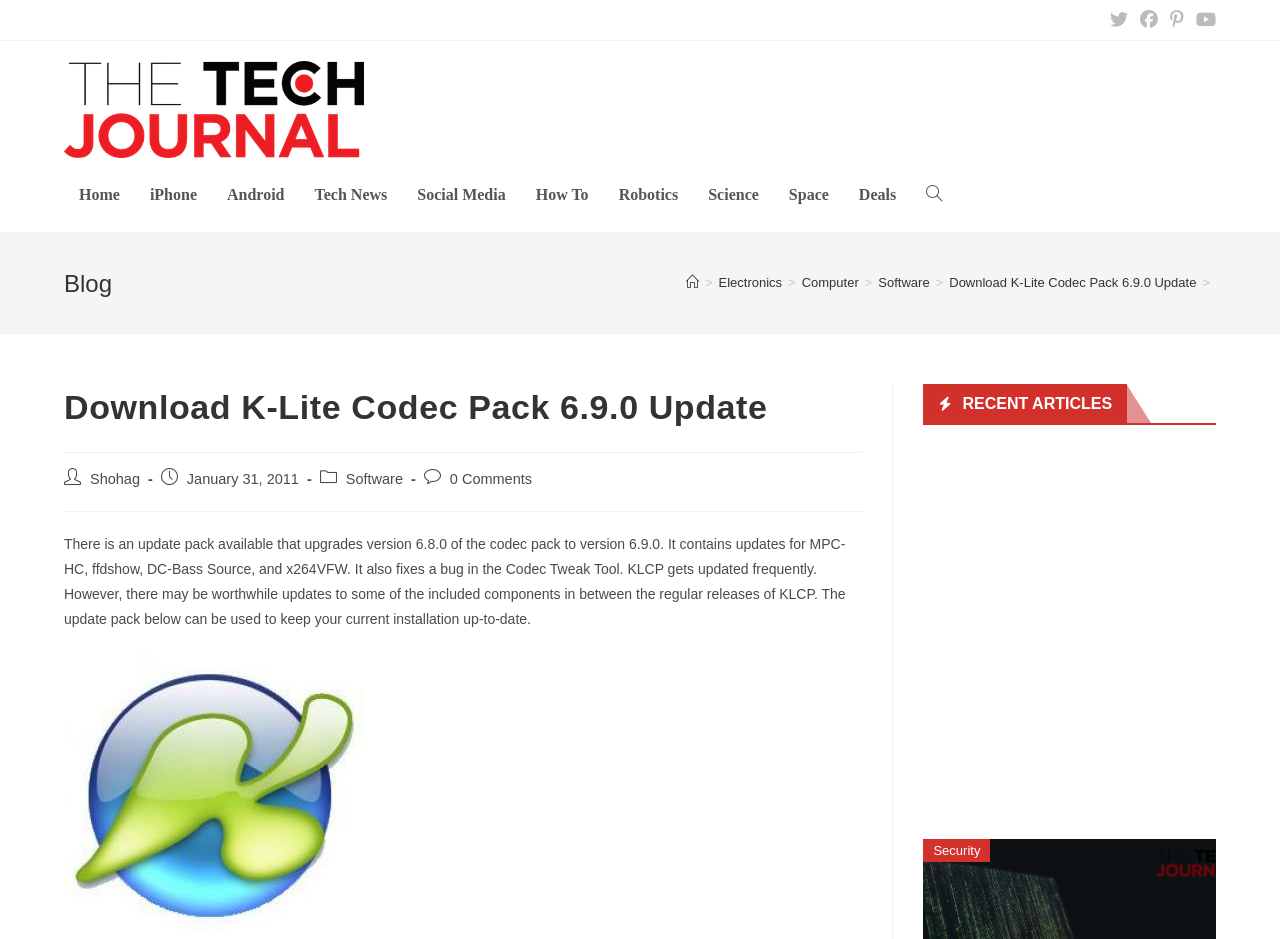What are the social media links at the top?
We need a detailed and exhaustive answer to the question. Please elaborate.

The social media links are located at the top of the webpage, and they are X, Facebook, Pinterest, and Youtube.